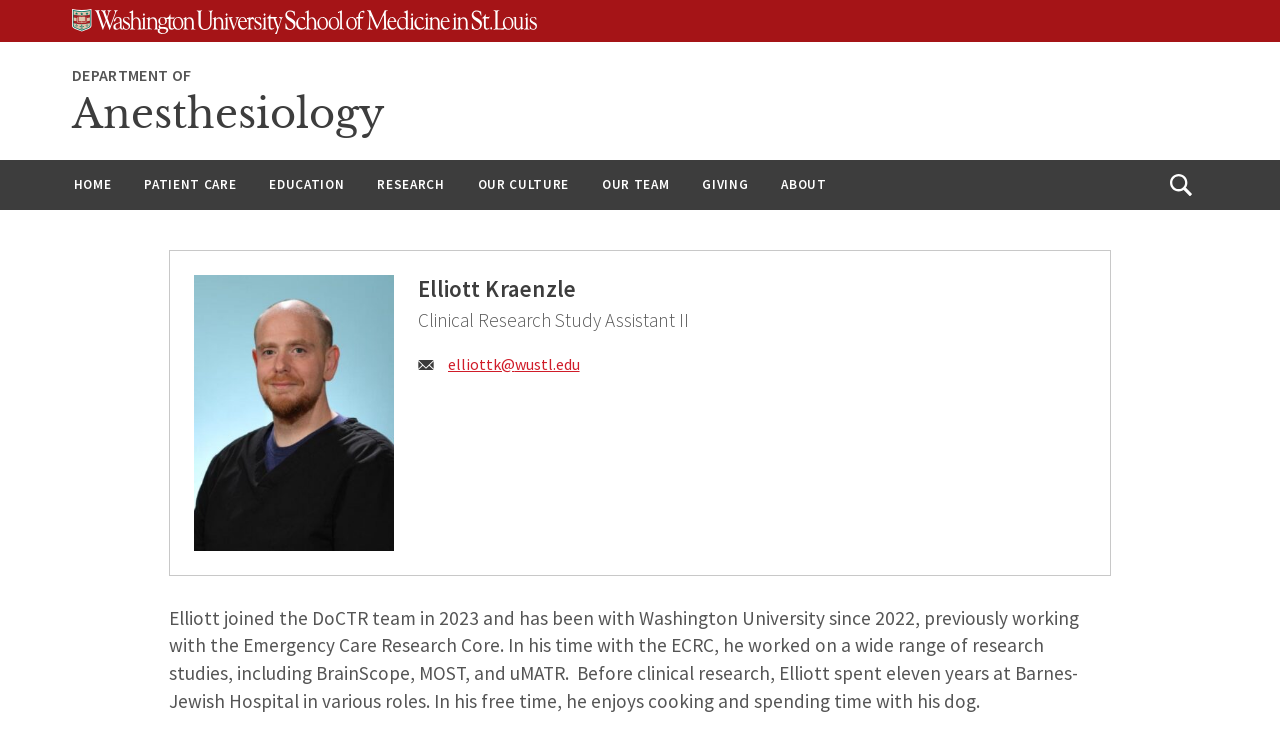Write a detailed summary of the webpage.

This webpage is about Elliott Kraenzle, a Clinical Research Study Assistant II at the Department of Anesthesiology, Washington University School of Medicine in St. Louis. 

At the top left corner, there are three "Skip to" links: "Skip to content", "Skip to search", and "Skip to footer". Next to these links, there is a Washington University School of Medicine in St. Louis logo. 

Below the logo, there is a horizontal navigation menu with seven links: "HOME", "PATIENT CARE", "EDUCATION", "RESEARCH", "OUR CULTURE", "OUR TEAM", and "GIVING". 

To the right of the navigation menu, there is a search button labeled "Open Search". 

The main content of the webpage is an article about Elliott Kraenzle. It starts with a photo of Elliott on the left side, followed by his name in a heading. Below his name, there is a brief description of his job title and a link to his email address. 

The main text of the article describes Elliott's work experience, including his time at the Emergency Care Research Core and his previous roles at Barnes-Jewish Hospital. It also mentions his hobbies, such as cooking and spending time with his dog.